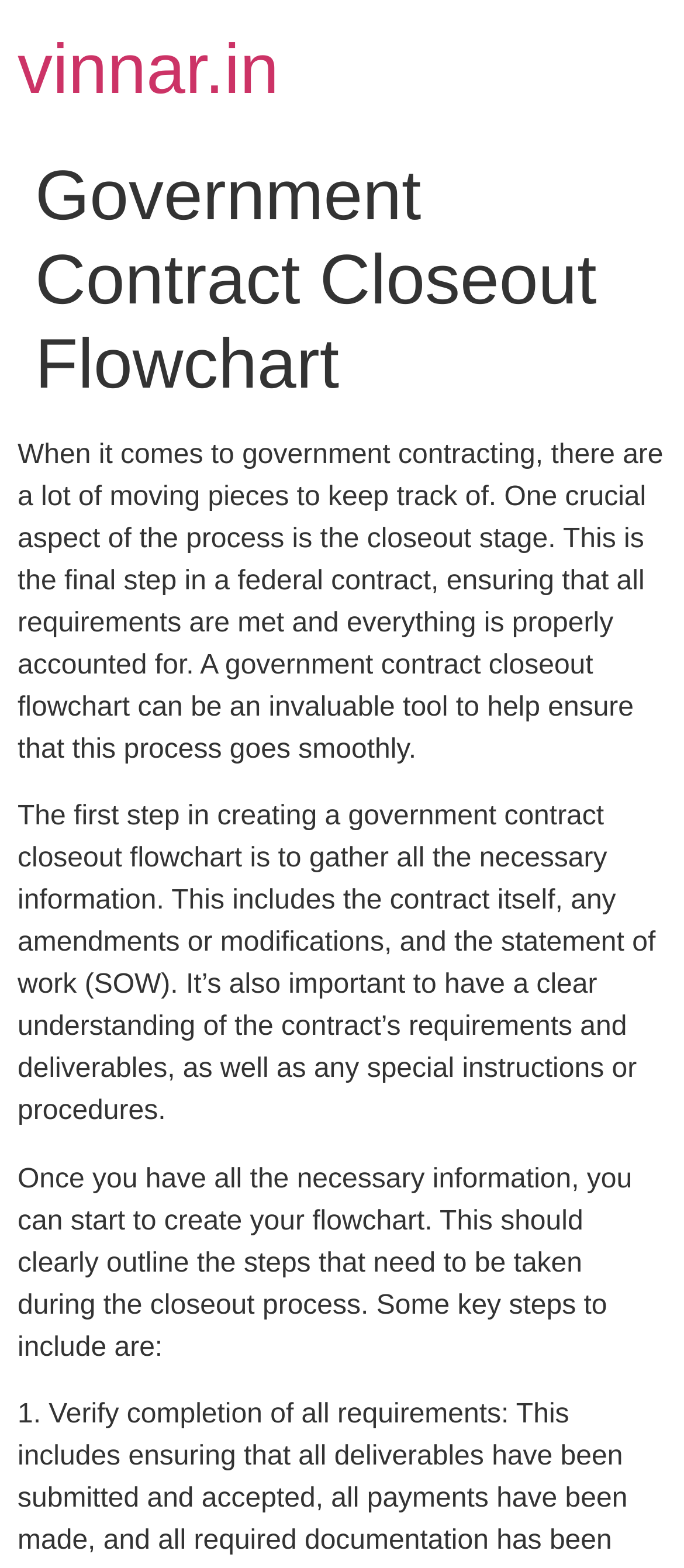What is the final step in a federal contract?
Please give a detailed and elaborate answer to the question.

According to the webpage, the closeout stage is the final step in a federal contract, ensuring that all requirements are met and everything is properly accounted for.